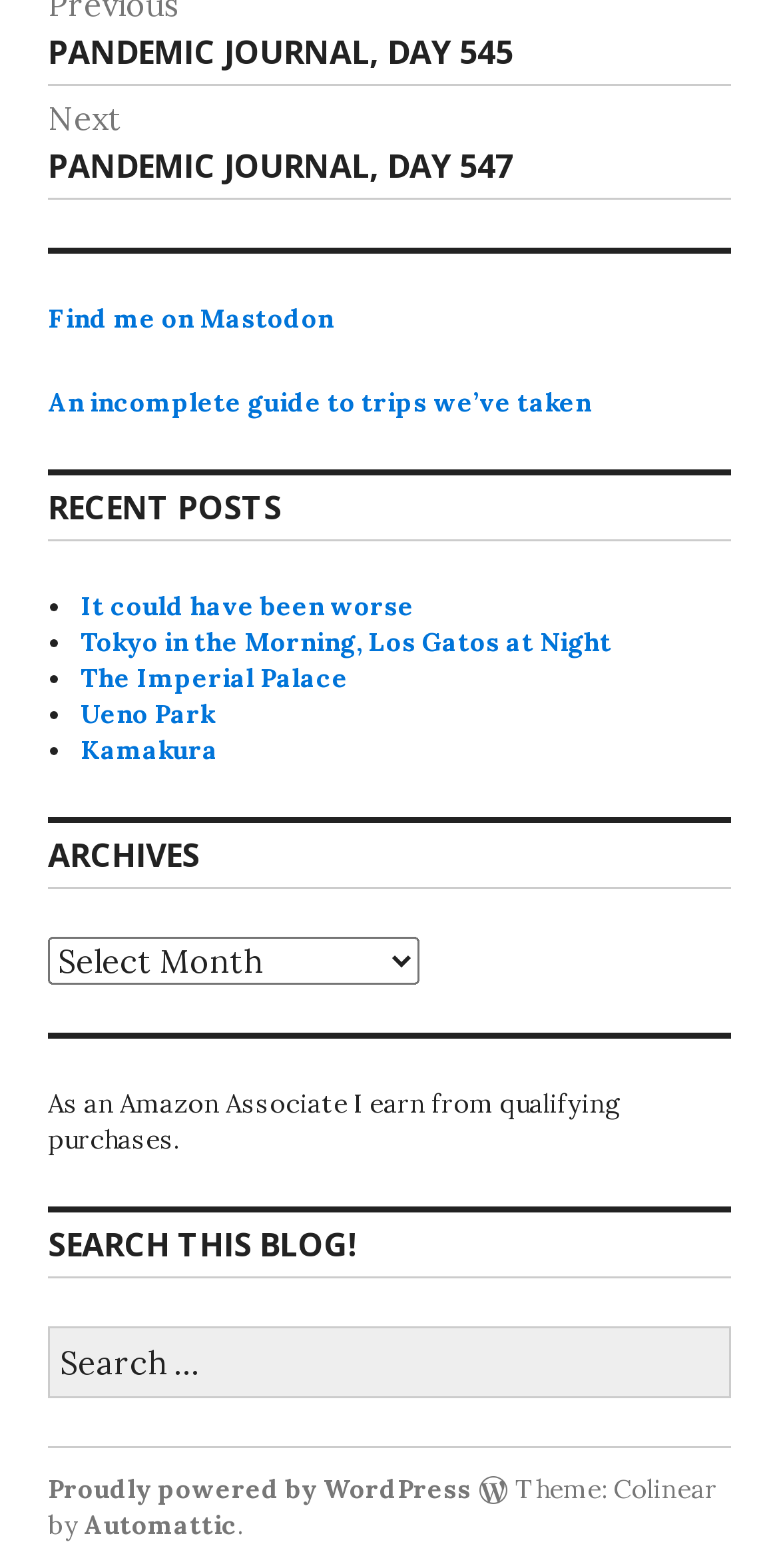Find the bounding box coordinates of the clickable region needed to perform the following instruction: "Find me on Mastodon". The coordinates should be provided as four float numbers between 0 and 1, i.e., [left, top, right, bottom].

[0.062, 0.193, 0.428, 0.214]